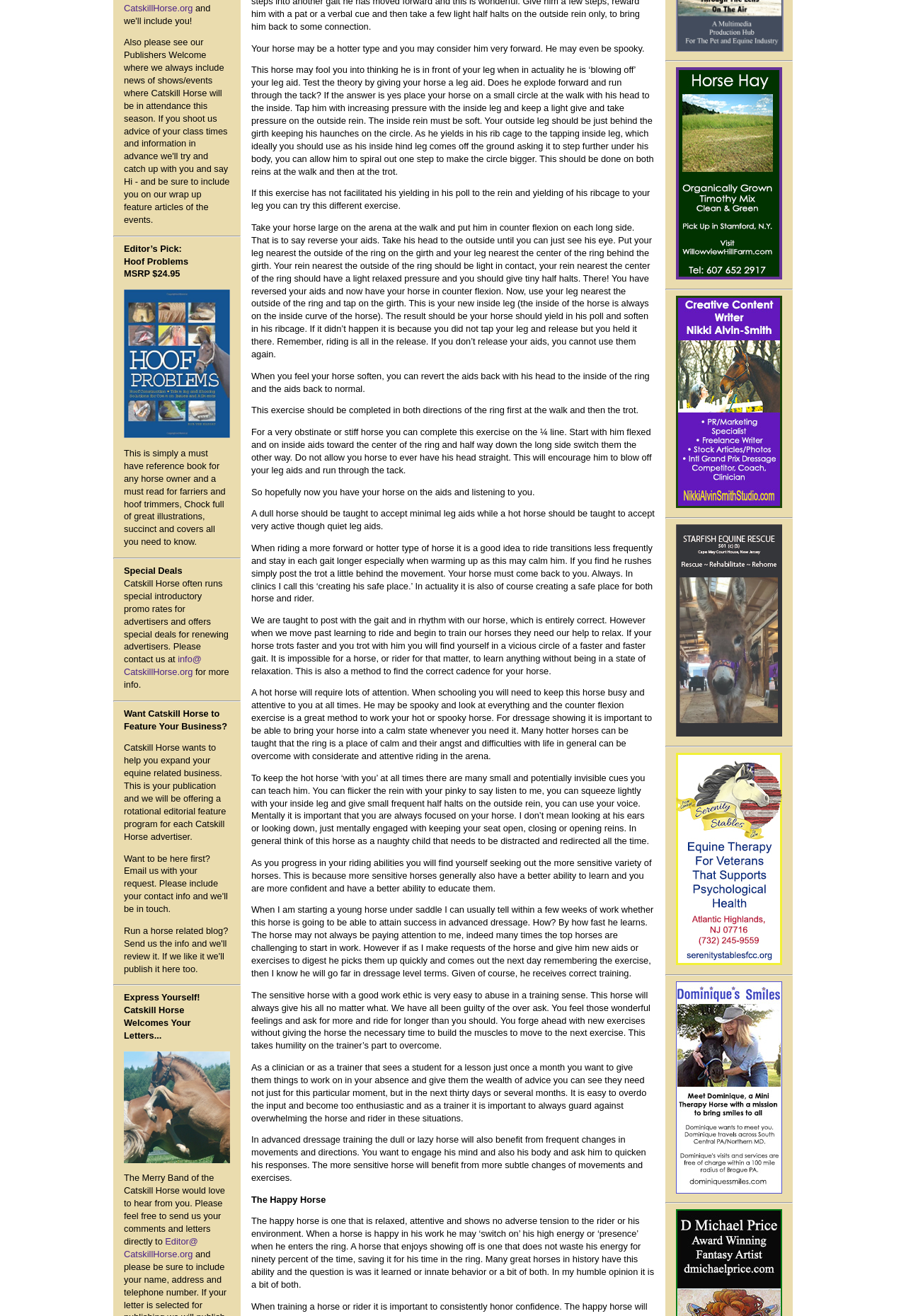Kindly determine the bounding box coordinates of the area that needs to be clicked to fulfill this instruction: "Click on 'Editor’s Pick:'".

[0.137, 0.185, 0.201, 0.193]